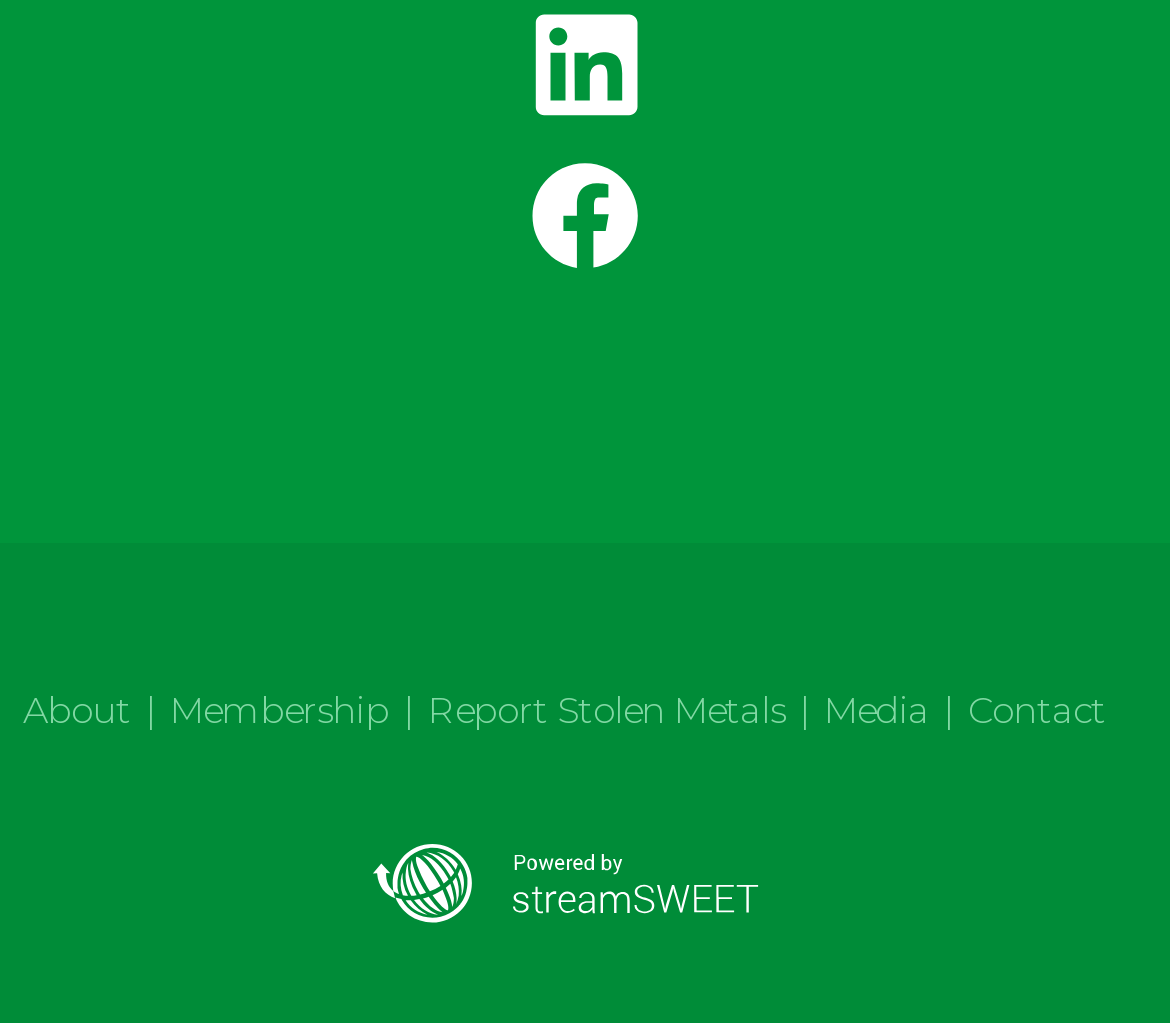Extract the bounding box for the UI element that matches this description: "Contact".

[0.828, 0.671, 0.946, 0.715]